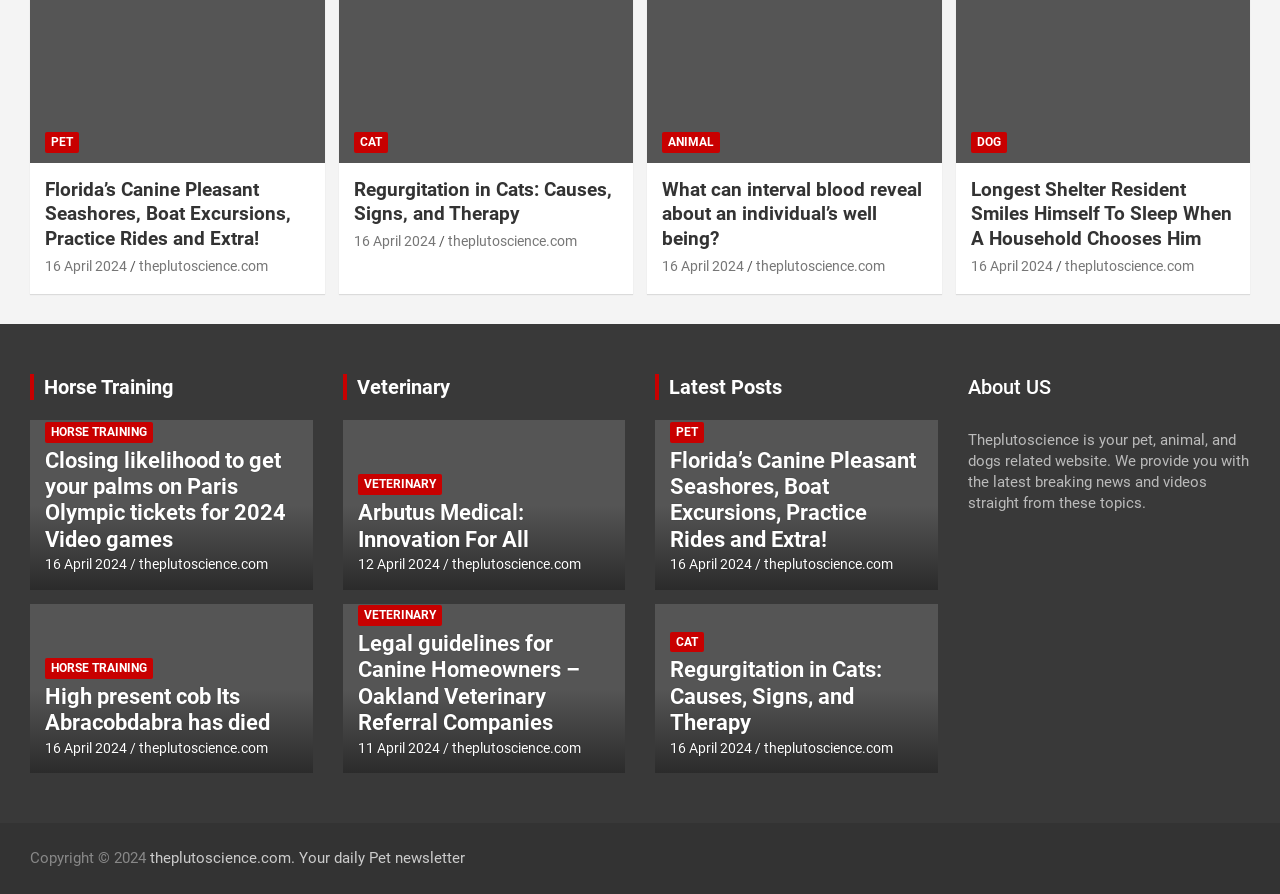How many categories are listed on the webpage?
Please provide a single word or phrase as the answer based on the screenshot.

3